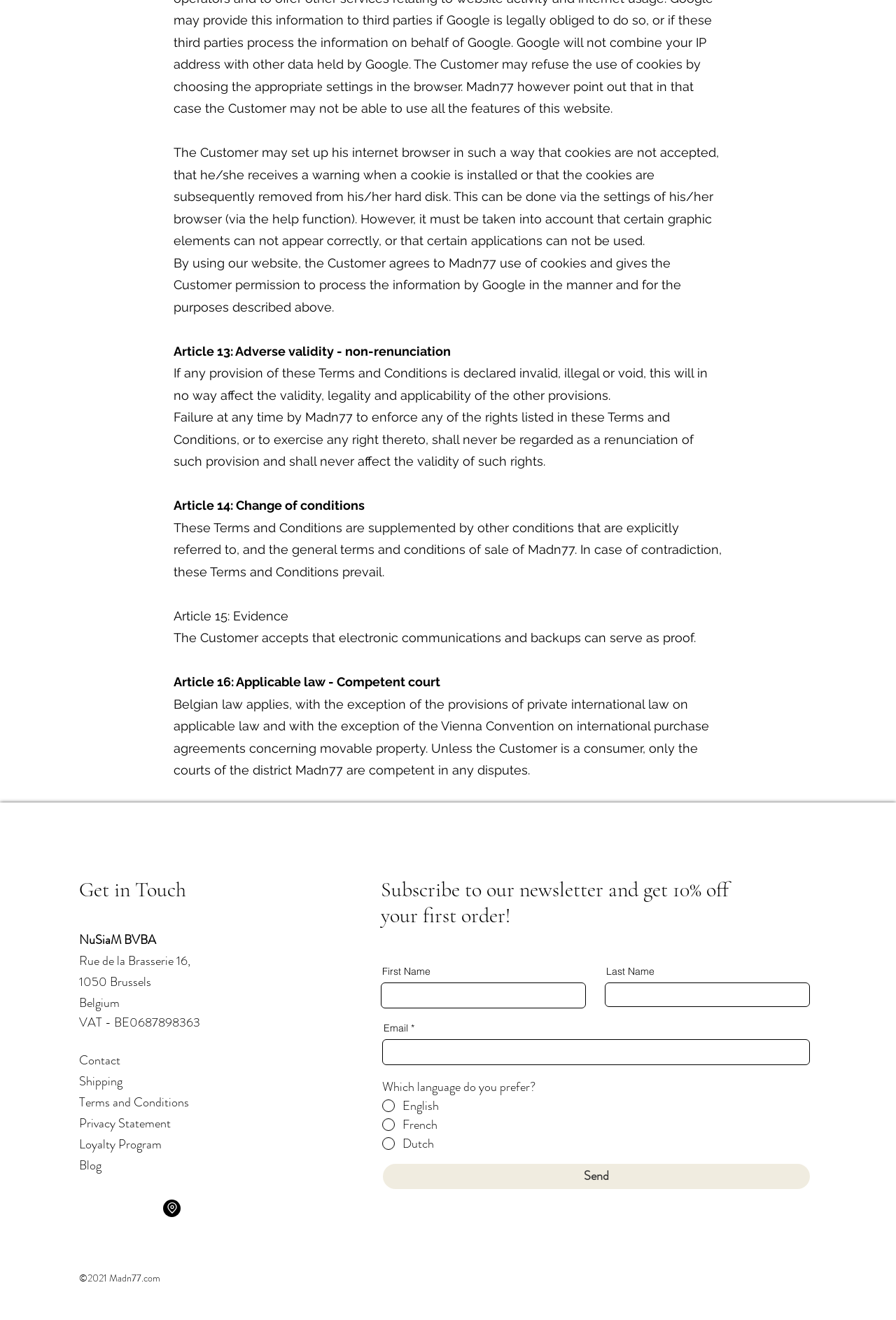Please identify the bounding box coordinates of the element that needs to be clicked to execute the following command: "Enter your first name". Provide the bounding box using four float numbers between 0 and 1, formatted as [left, top, right, bottom].

[0.425, 0.744, 0.654, 0.764]